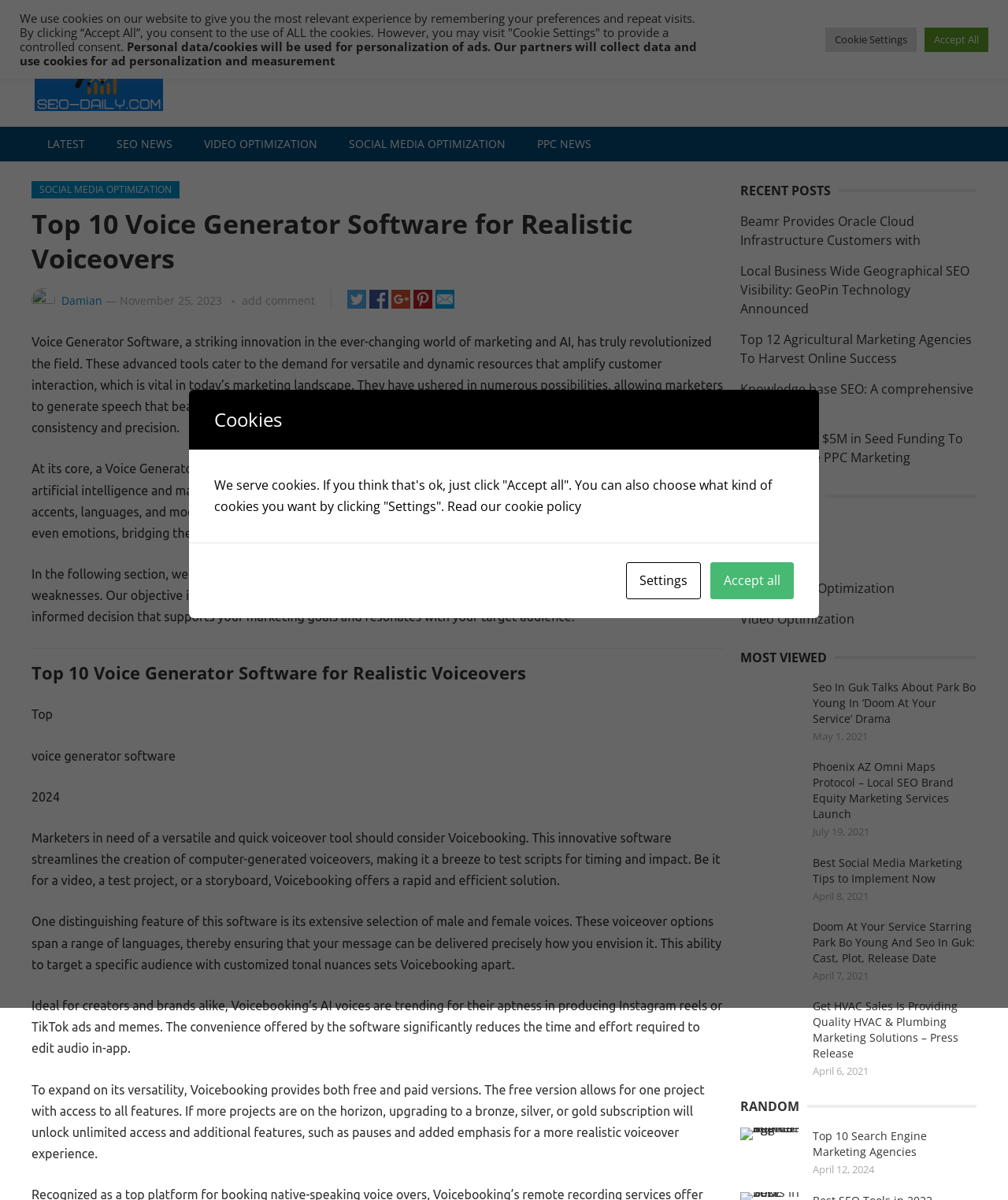What is the benefit of using Voice Generator Software?
Please provide a single word or phrase based on the screenshot.

Amplify customer interaction